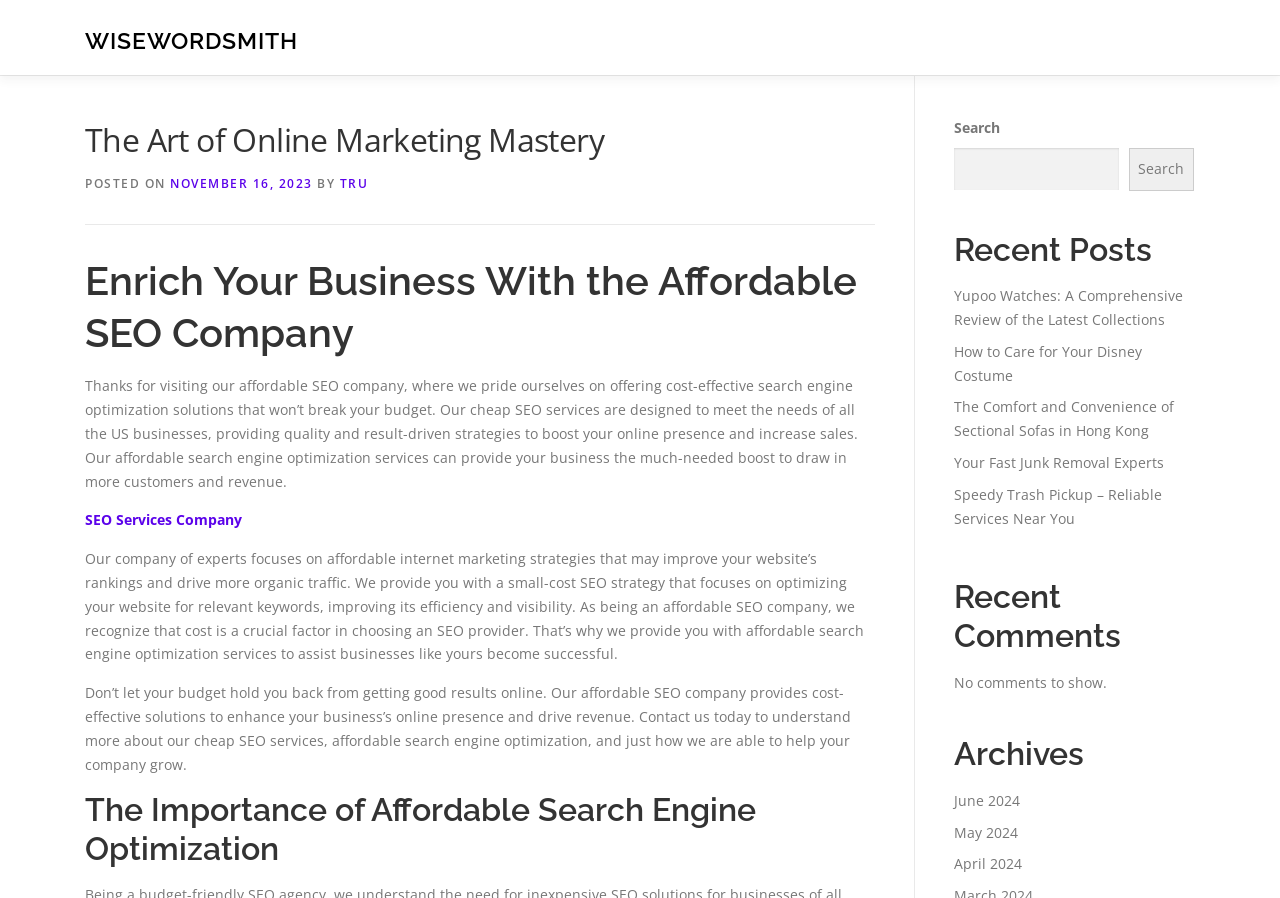Can you provide the bounding box coordinates for the element that should be clicked to implement the instruction: "Check the 'Recent Posts' section"?

[0.745, 0.257, 0.933, 0.3]